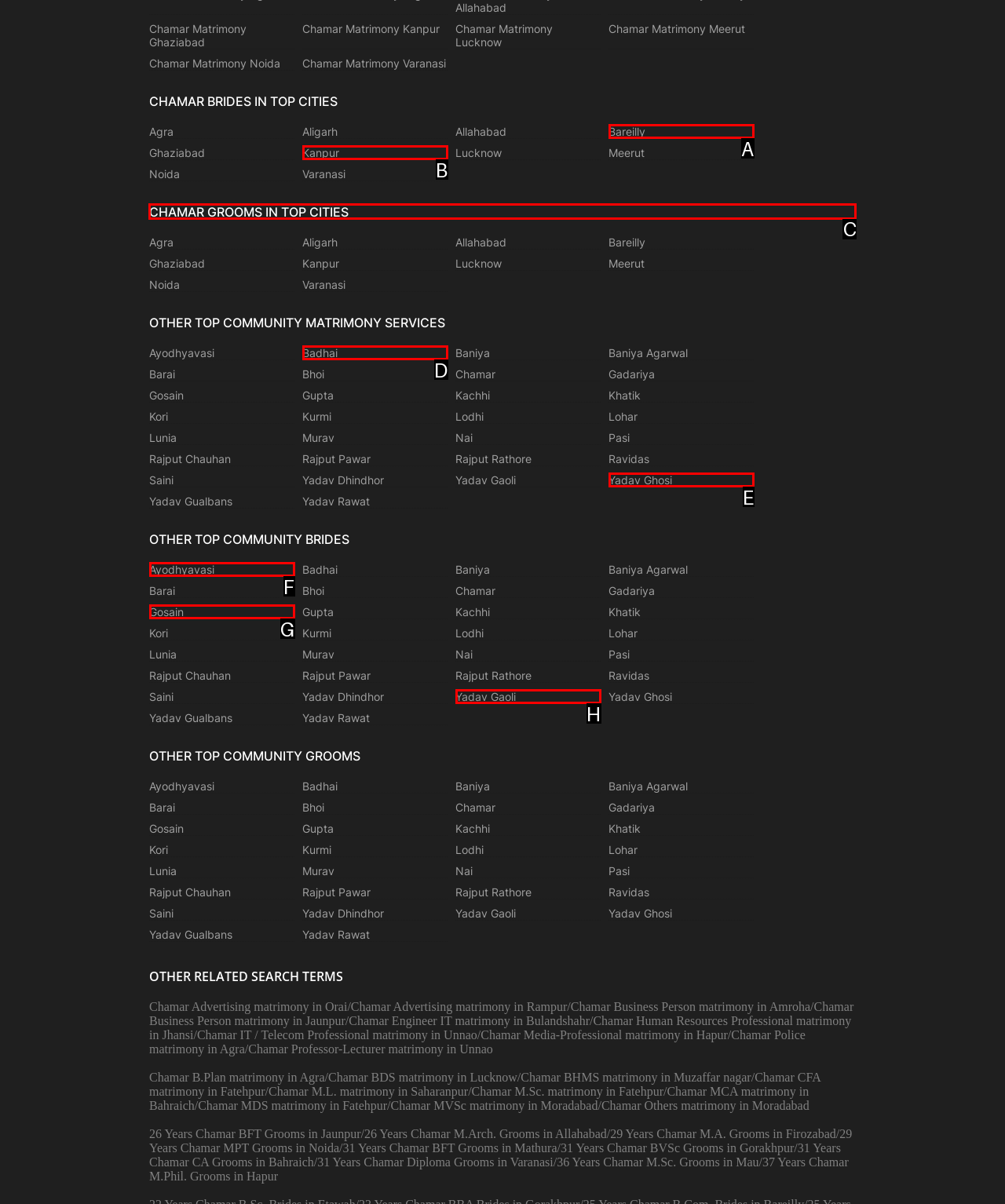Choose the letter of the element that should be clicked to complete the task: Check CHAMAR GROOMS IN TOP CITIES
Answer with the letter from the possible choices.

C